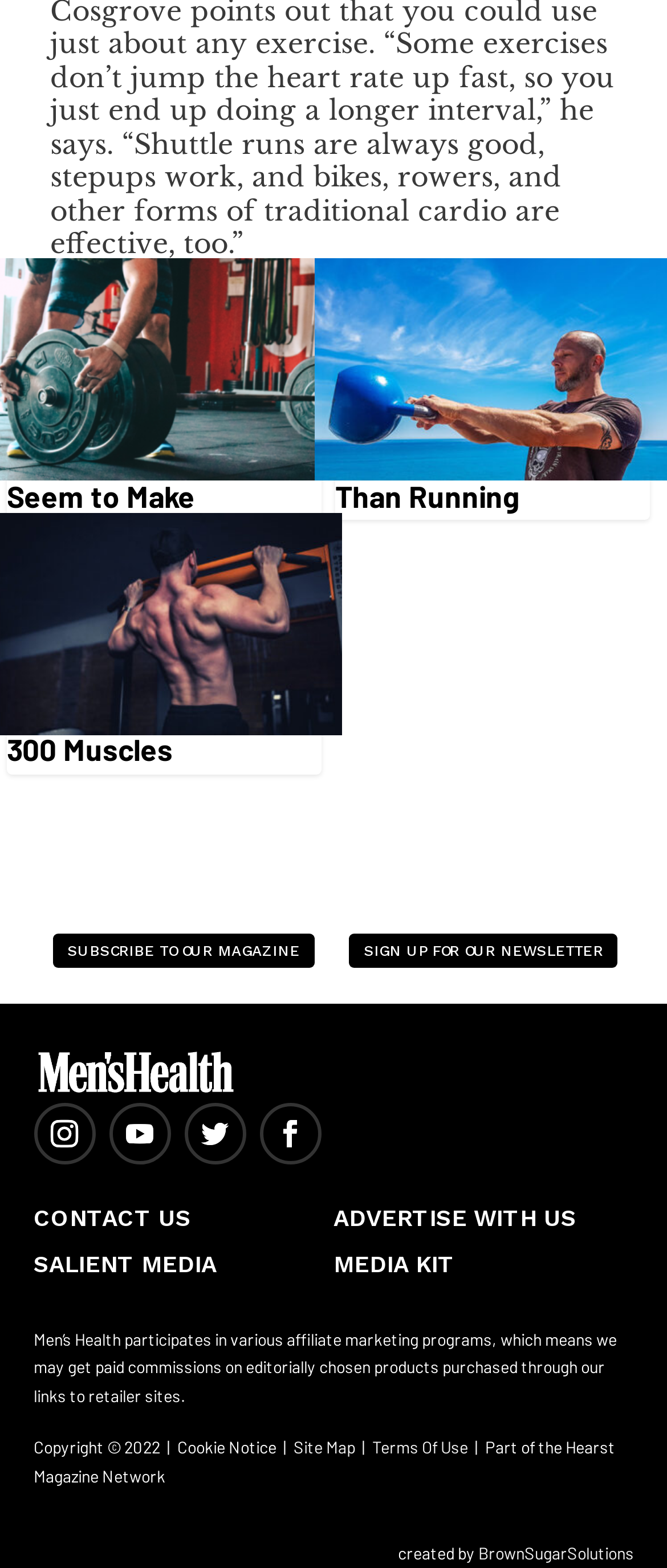Mark the bounding box of the element that matches the following description: "SIGN UP FOR OUR NEWSLETTER".

[0.524, 0.595, 0.926, 0.617]